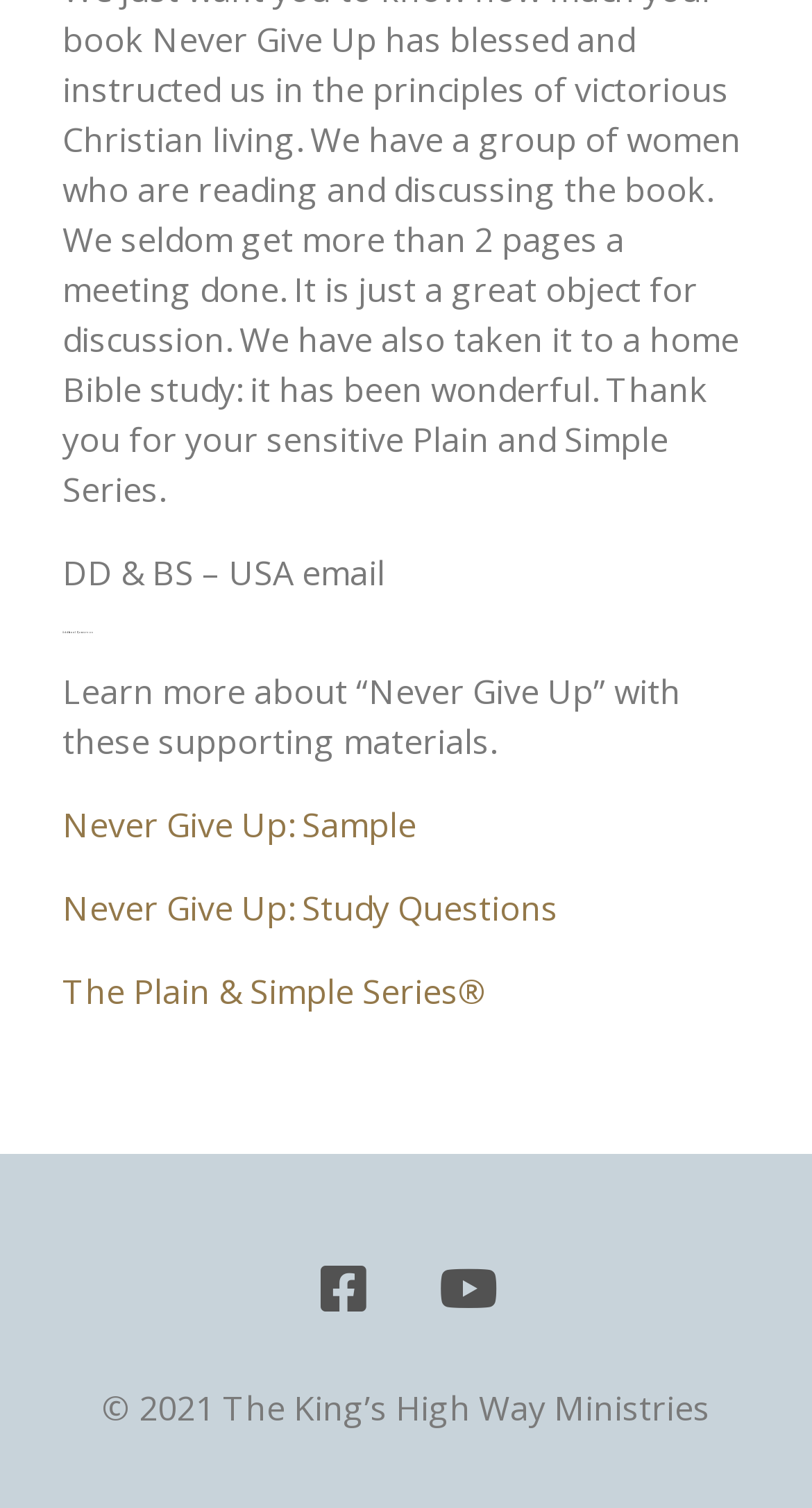Respond to the following query with just one word or a short phrase: 
What is the name of the email mentioned?

DD & BS – USA email